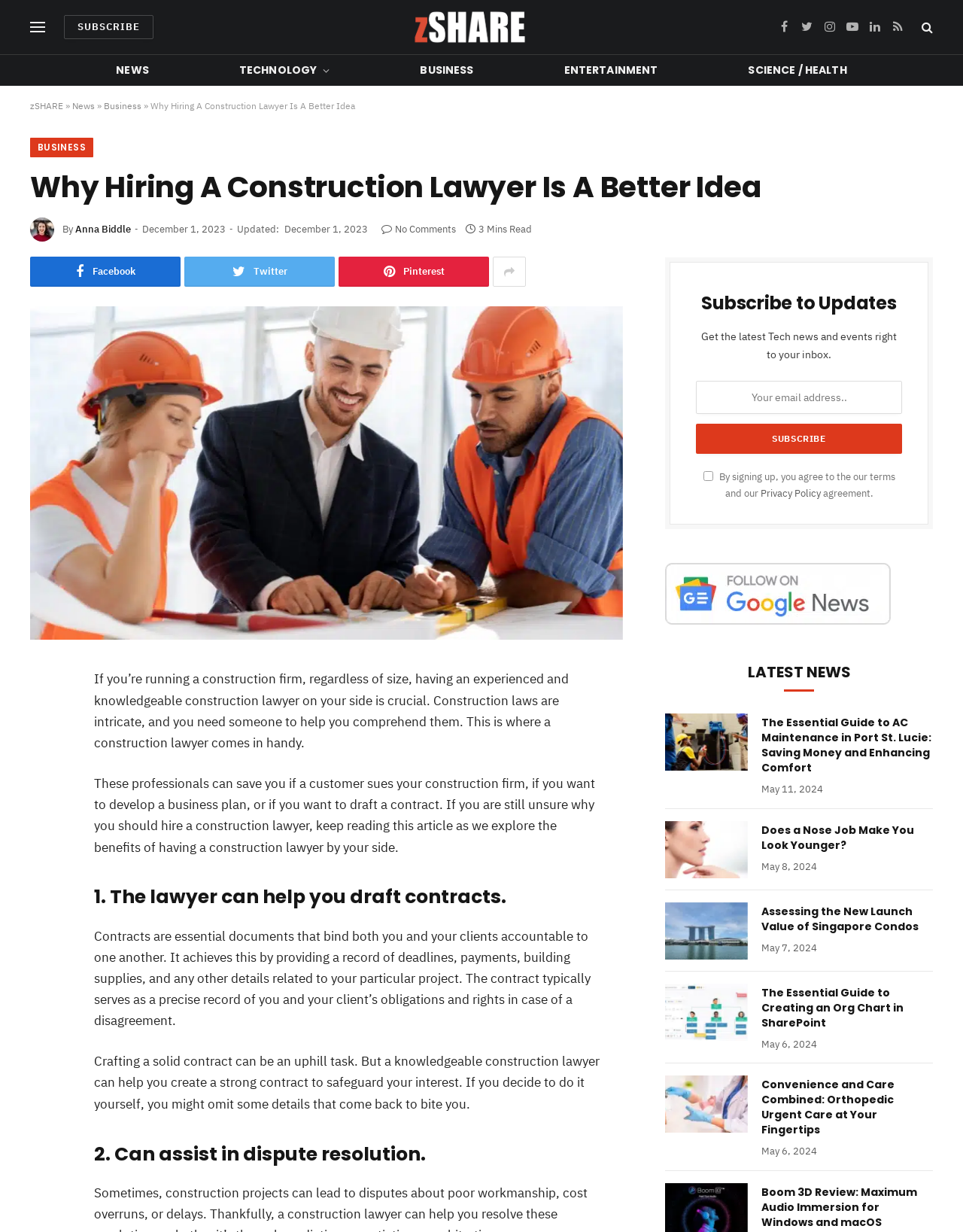Identify the bounding box coordinates of the section that should be clicked to achieve the task described: "Share the article on Facebook".

[0.031, 0.571, 0.067, 0.599]